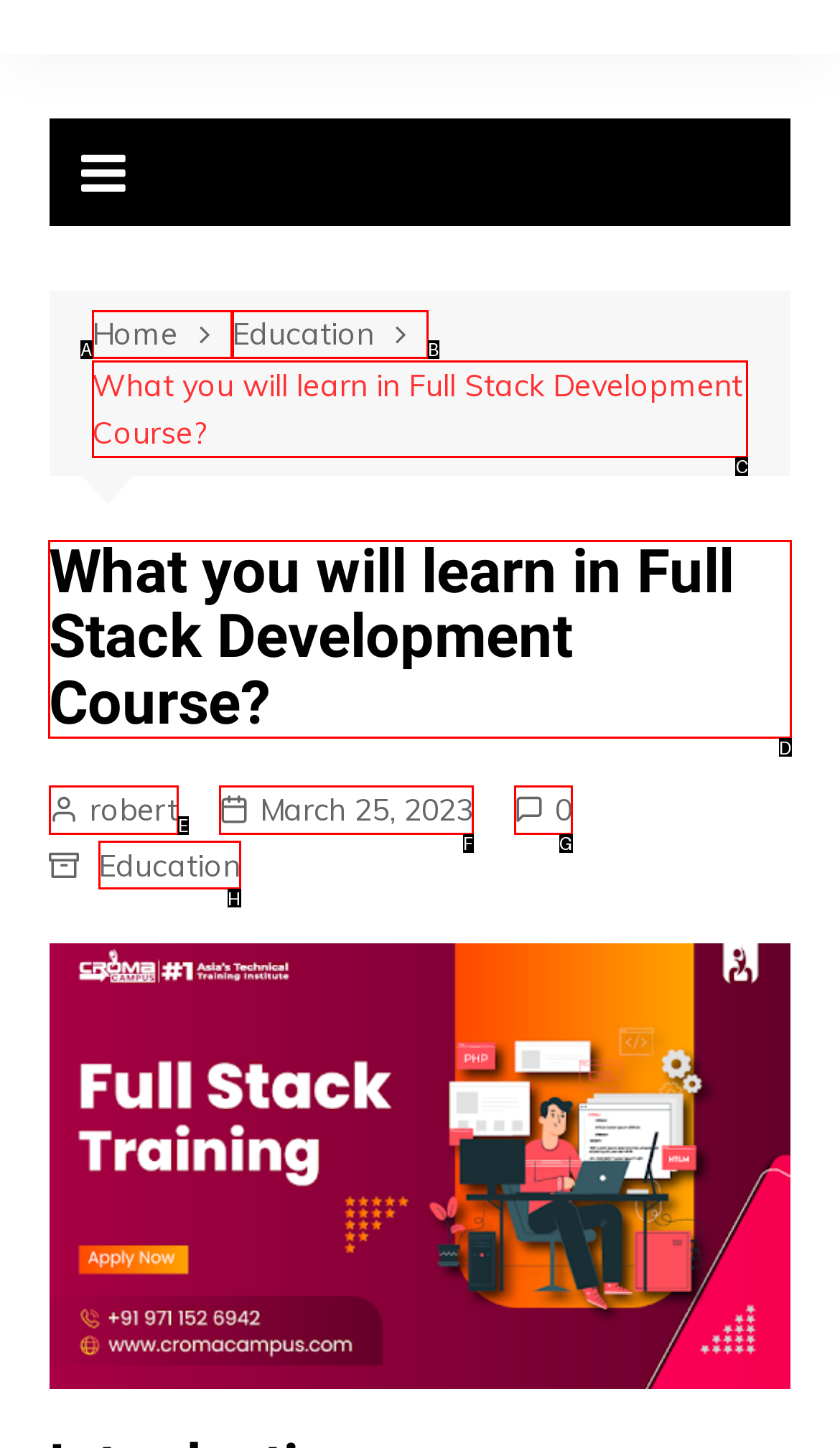Determine the HTML element to click for the instruction: Check the course details.
Answer with the letter corresponding to the correct choice from the provided options.

D